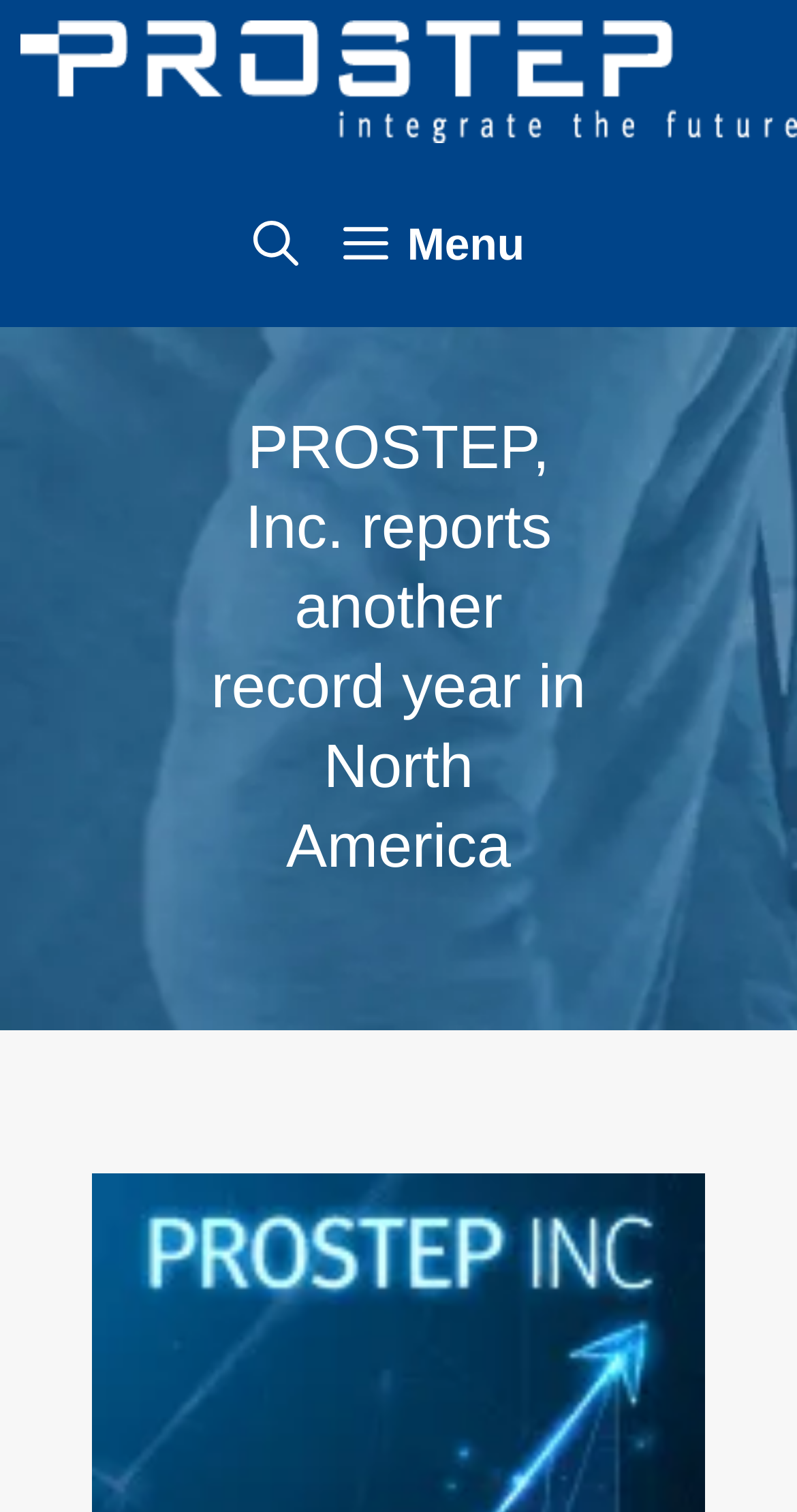Please find the main title text of this webpage.

PROSTEP, Inc. reports another record year in North America